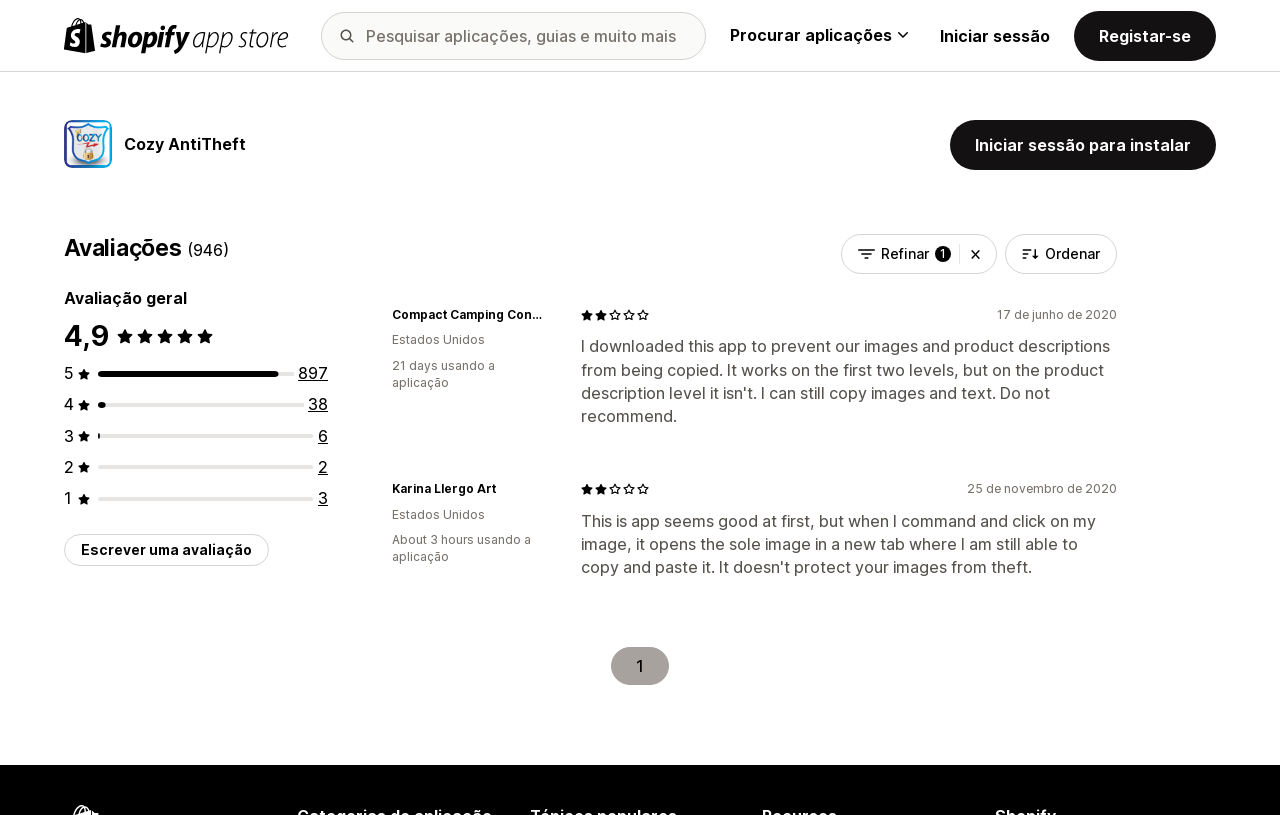Find the bounding box coordinates of the clickable area required to complete the following action: "Filter reviews".

[0.657, 0.287, 0.779, 0.336]